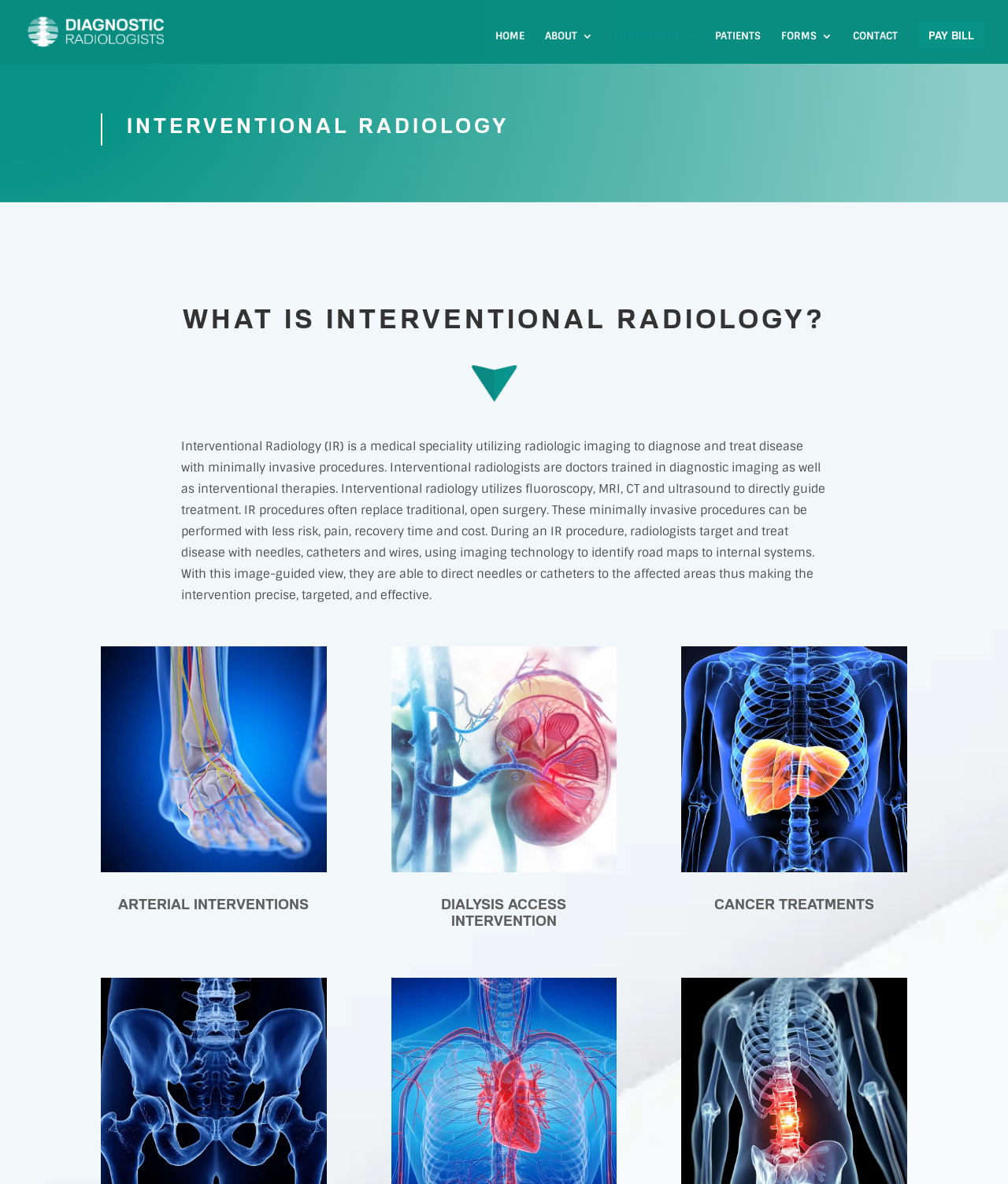Please give a one-word or short phrase response to the following question: 
What is used to guide treatment in IR procedures?

Imaging technology